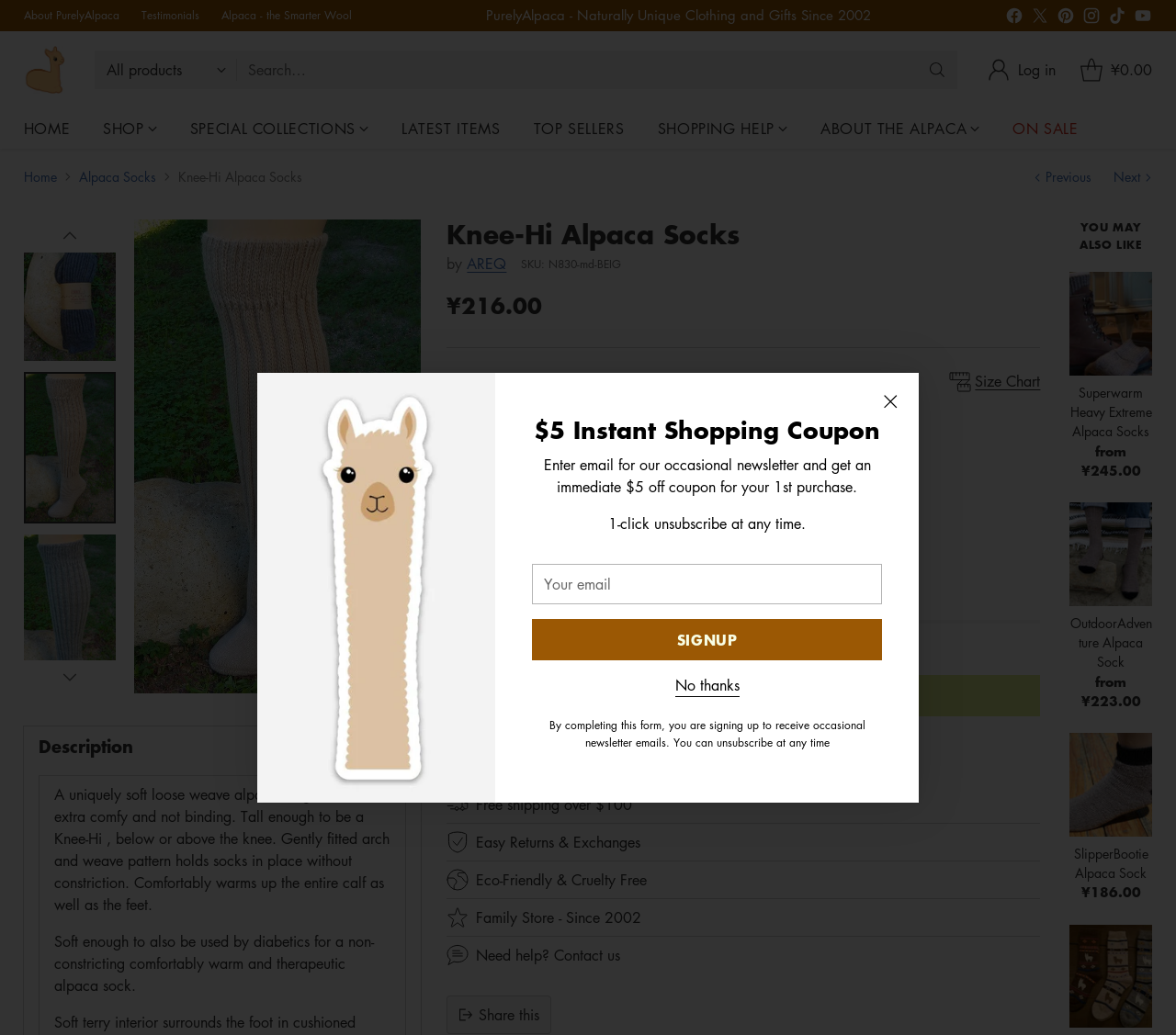Identify the bounding box for the element characterized by the following description: "title="Up"".

[0.02, 0.212, 0.098, 0.244]